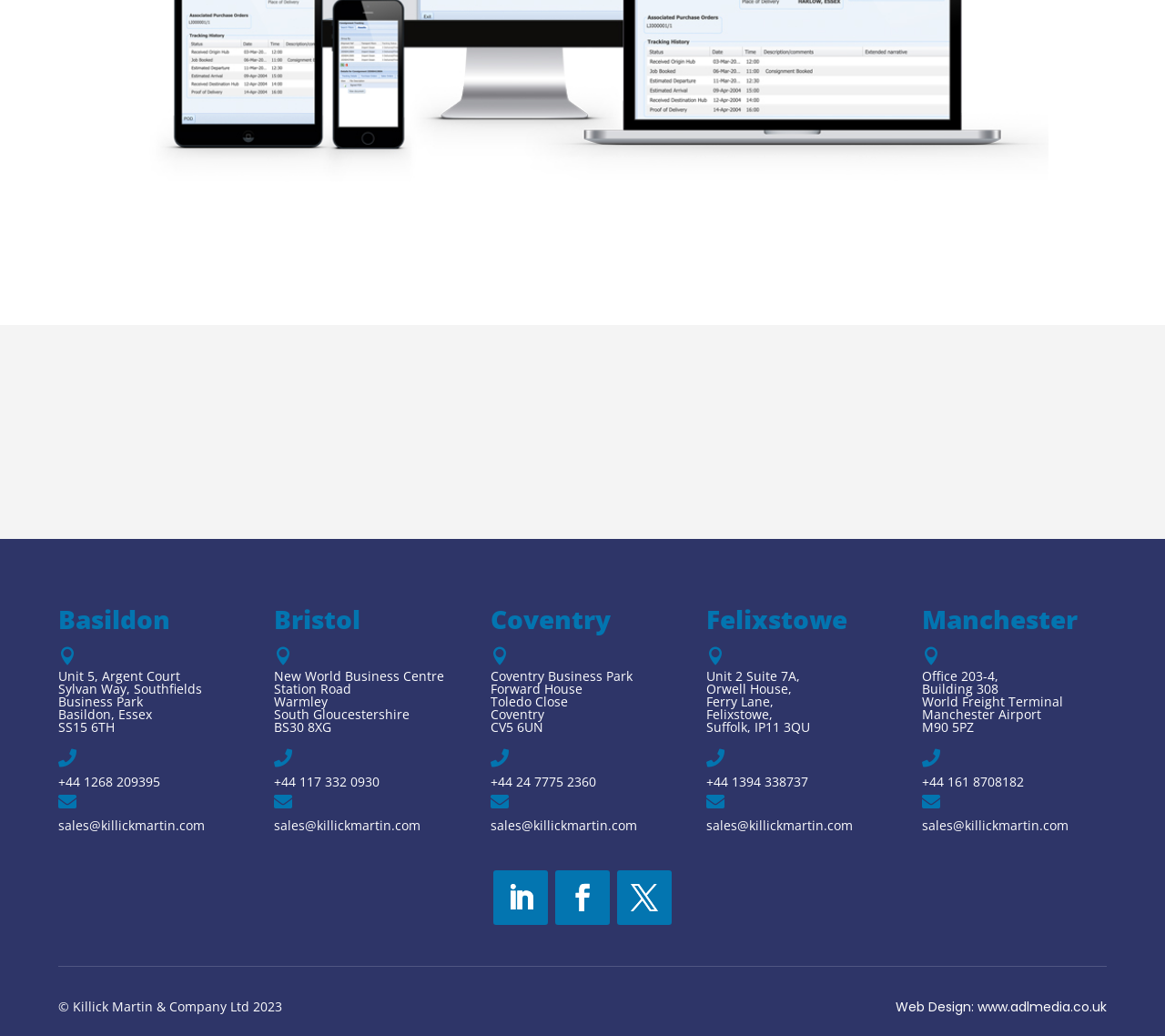Identify the bounding box coordinates of the area you need to click to perform the following instruction: "Email us".

[0.74, 0.369, 0.878, 0.422]